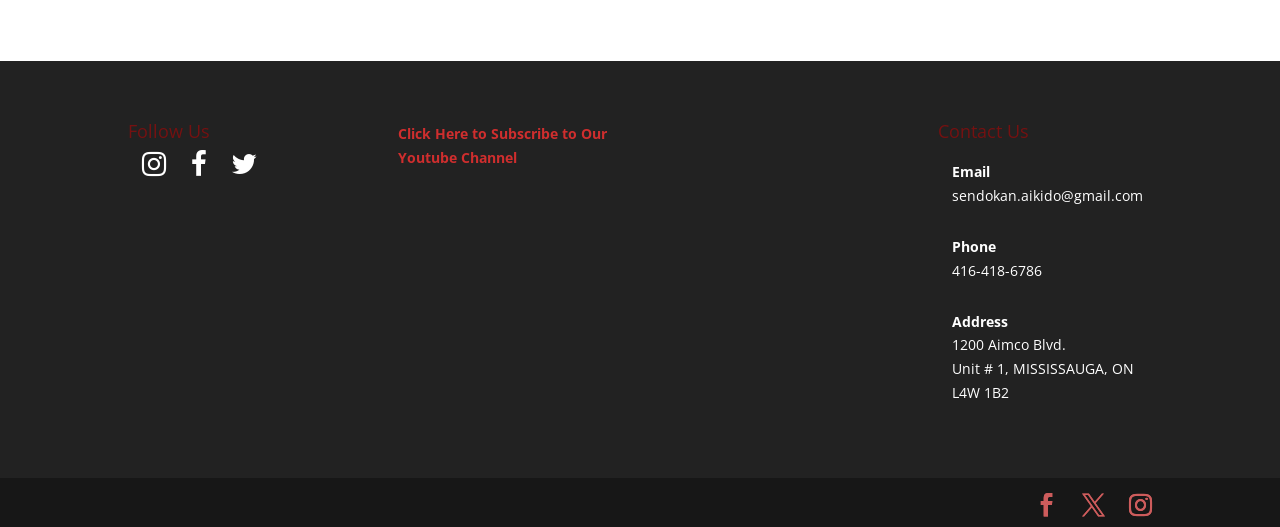Please predict the bounding box coordinates of the element's region where a click is necessary to complete the following instruction: "Call us". The coordinates should be represented by four float numbers between 0 and 1, i.e., [left, top, right, bottom].

[0.744, 0.495, 0.814, 0.531]